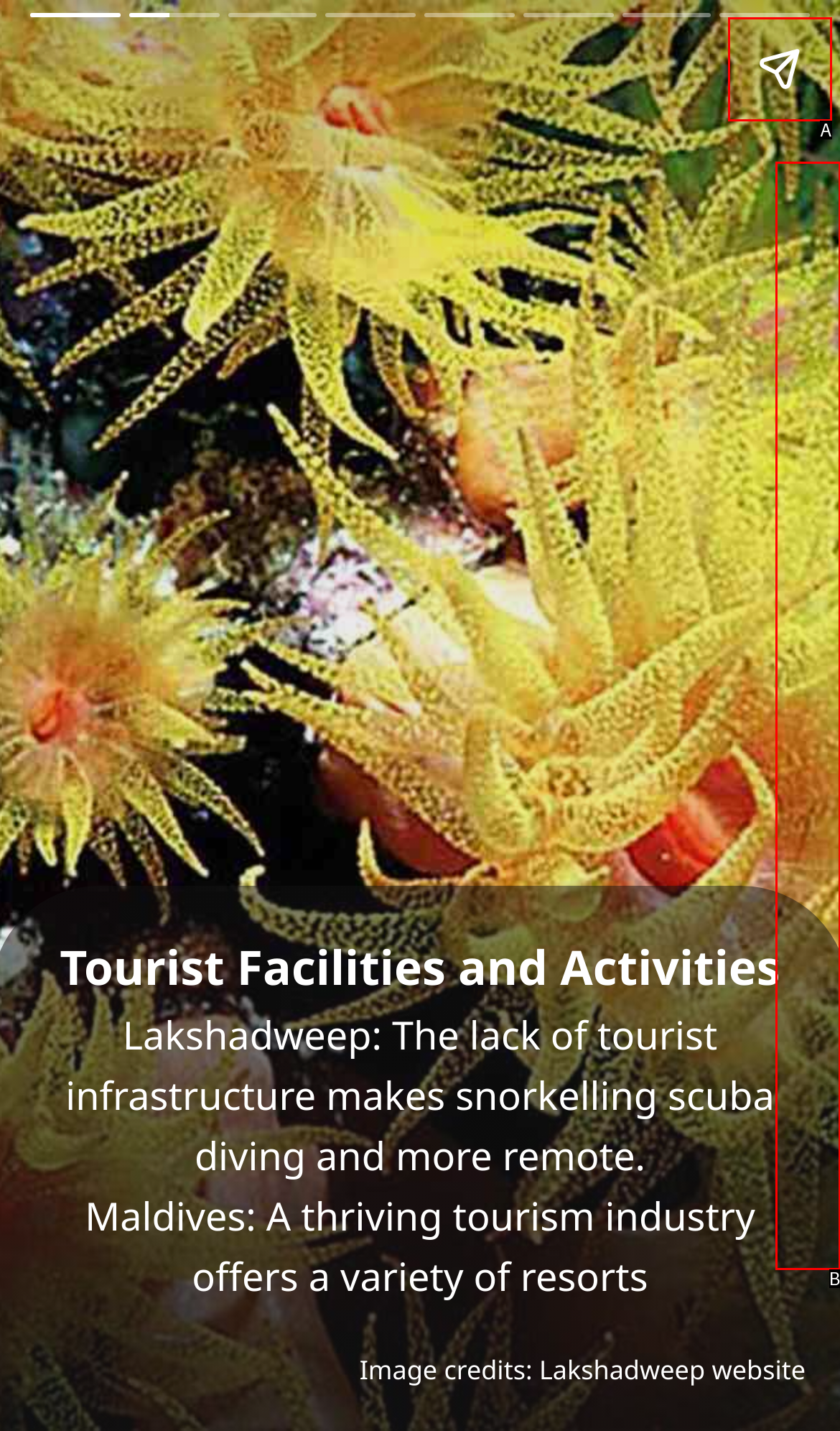Given the element description: aria-label="Share story", choose the HTML element that aligns with it. Indicate your choice with the corresponding letter.

A